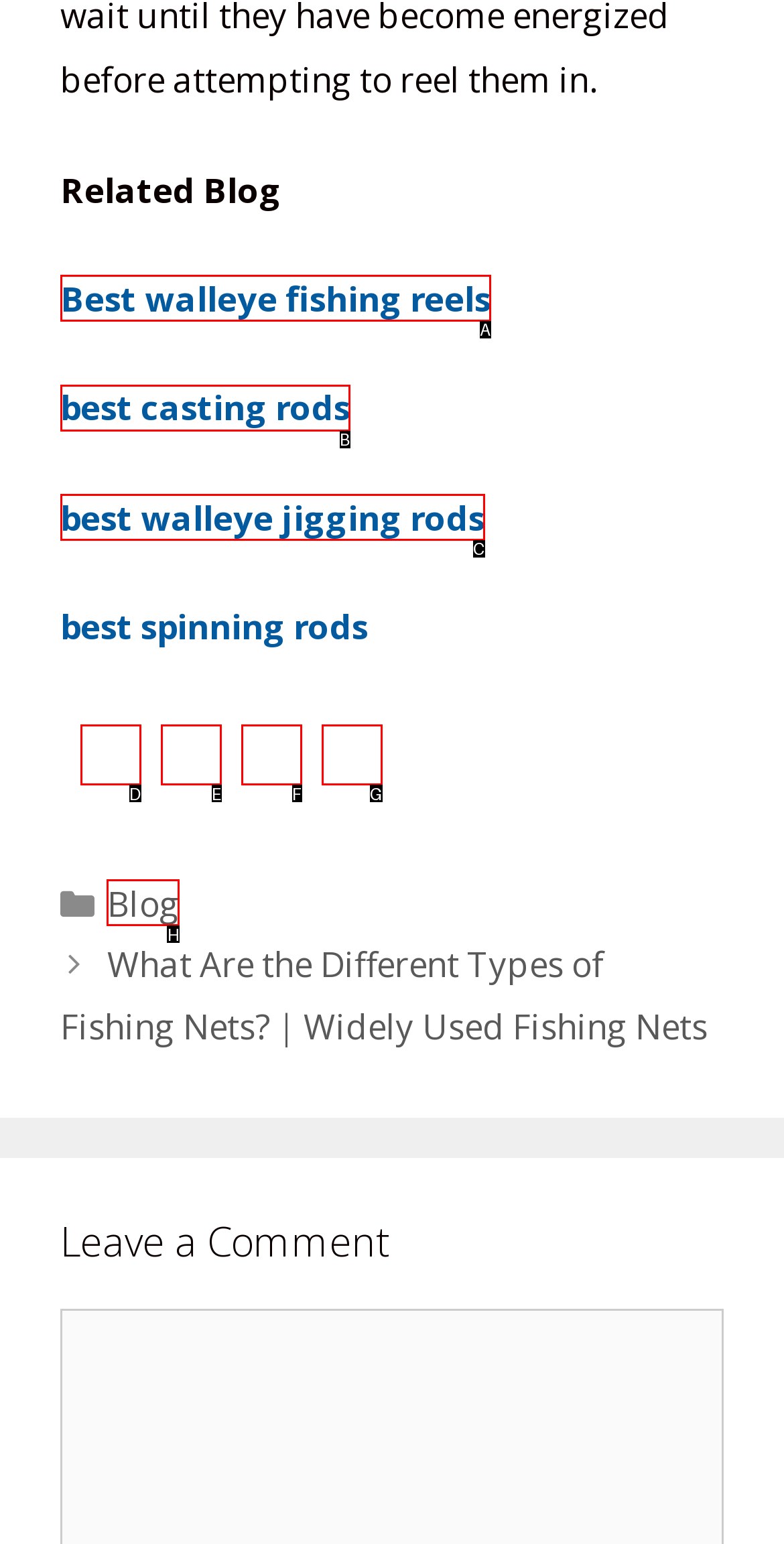Select the letter of the option that should be clicked to achieve the specified task: Click on GO. Respond with just the letter.

None